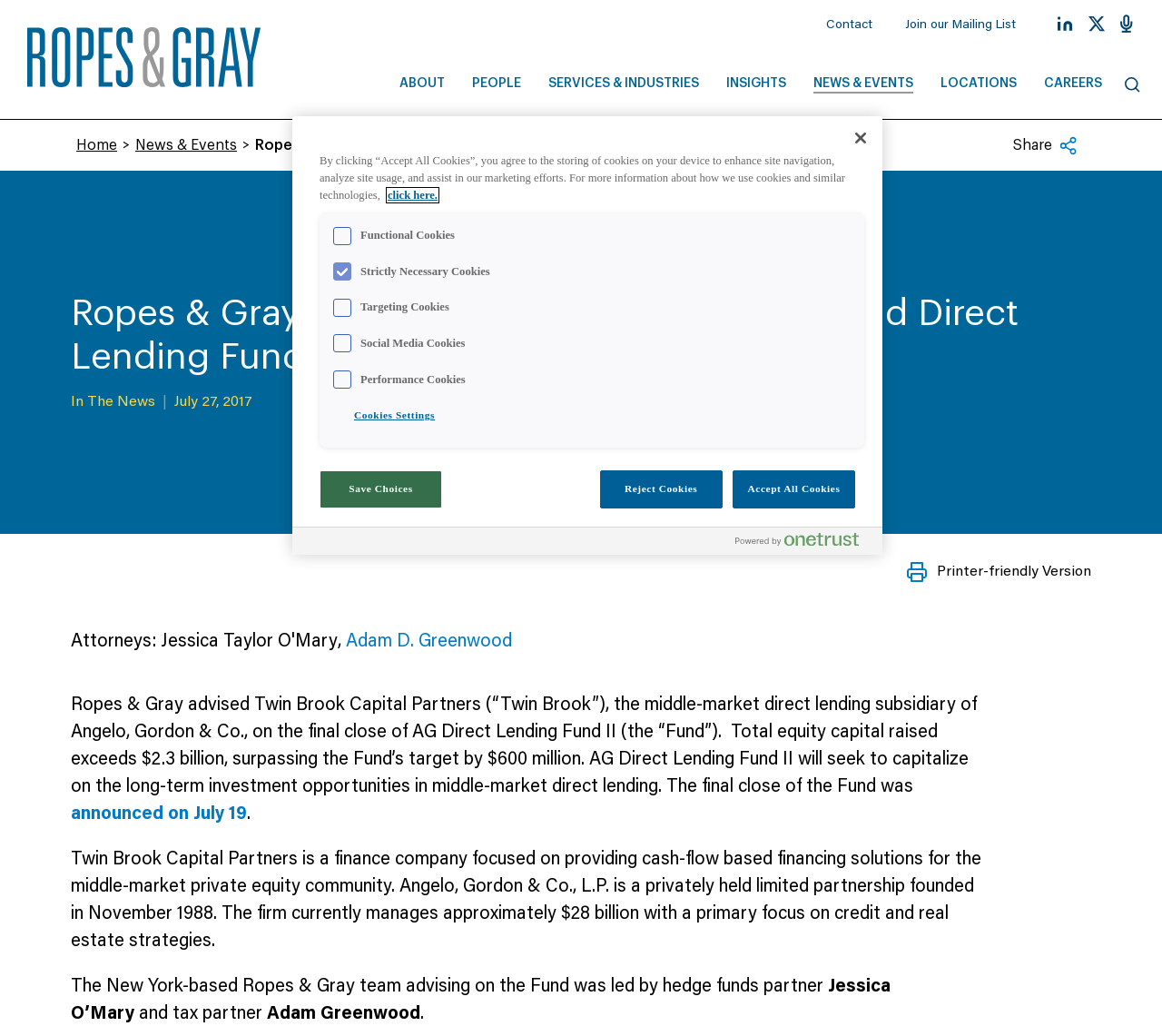Generate the title text from the webpage.

Ropes & Gray advises on Angelo, Gordon Second Direct Lending Fund